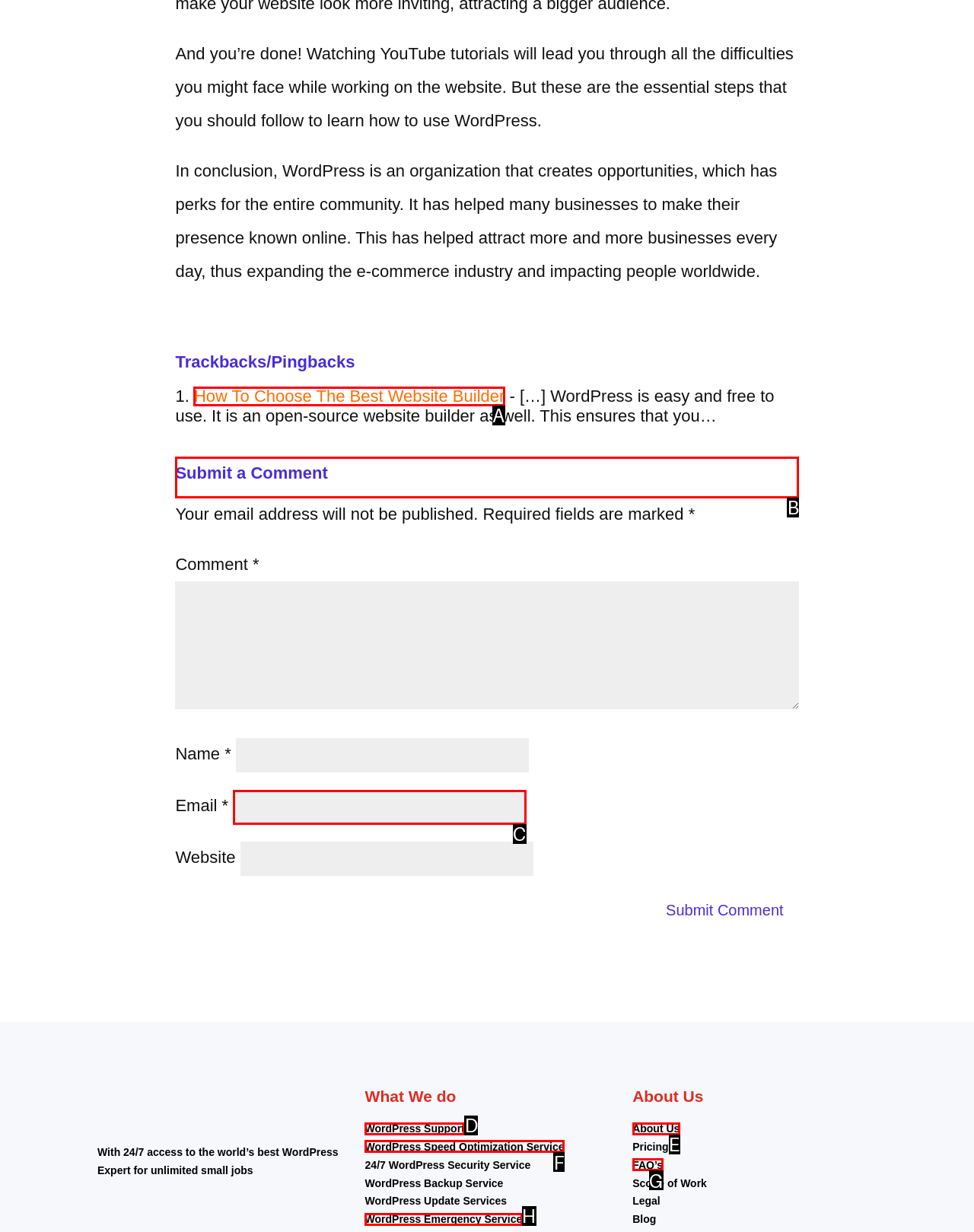Indicate which red-bounded element should be clicked to perform the task: Submit a comment Answer with the letter of the correct option.

B